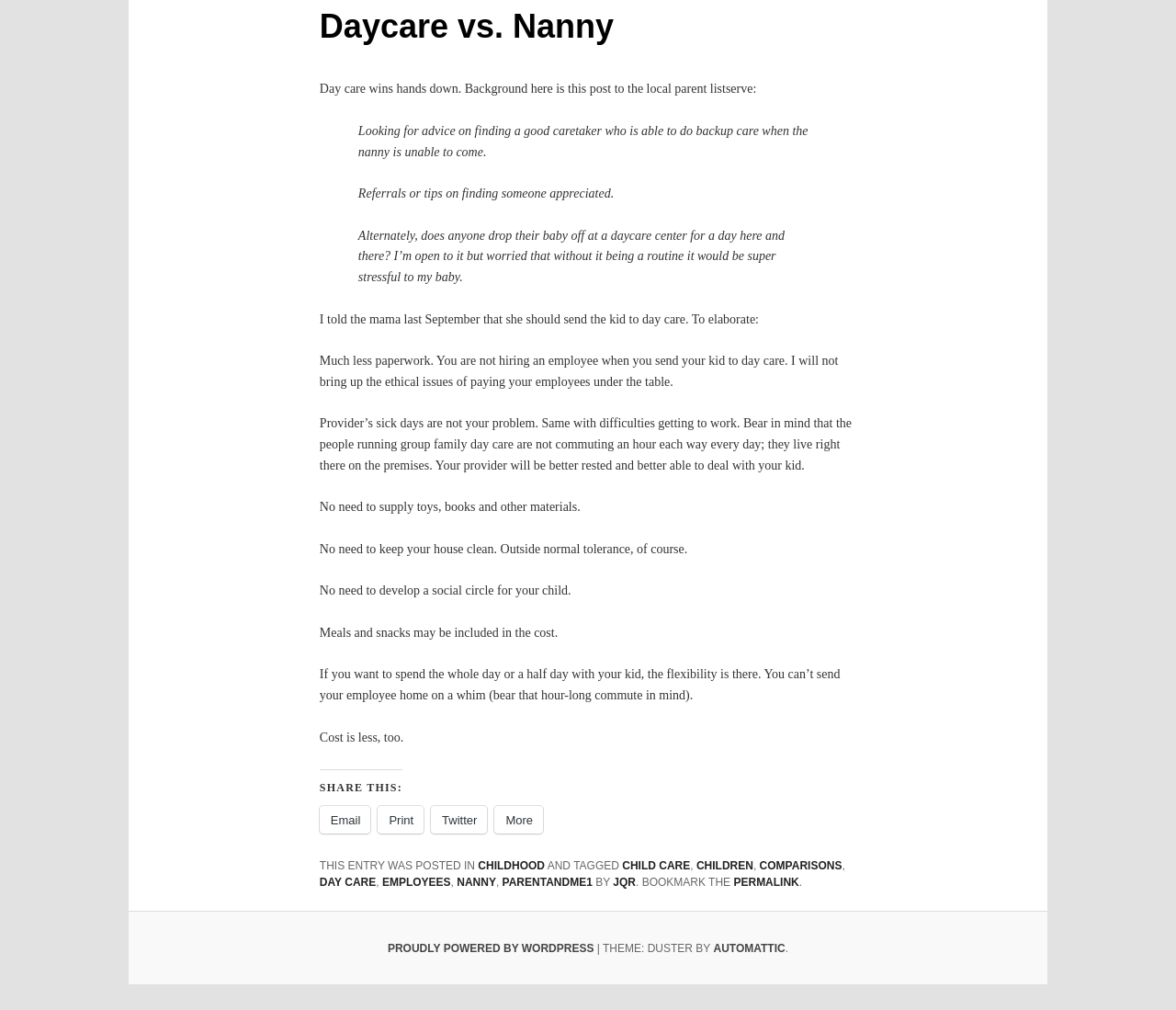Please provide the bounding box coordinates for the UI element as described: "child care". The coordinates must be four floats between 0 and 1, represented as [left, top, right, bottom].

[0.529, 0.85, 0.587, 0.863]